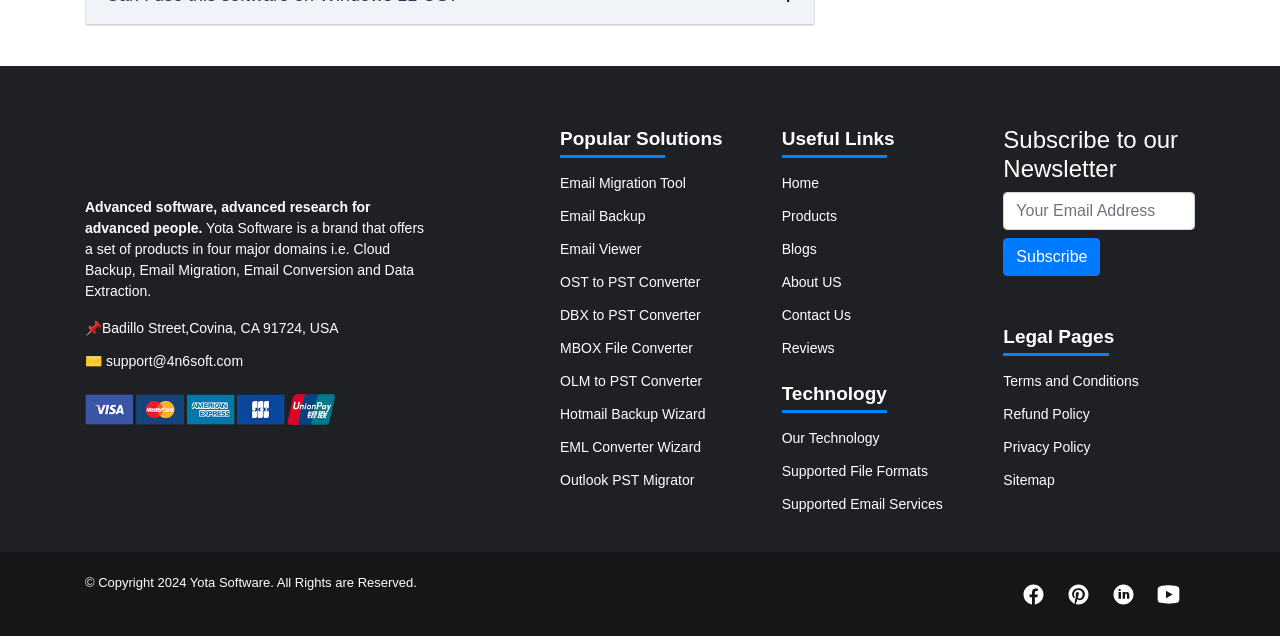What is the company name?
Using the image as a reference, deliver a detailed and thorough answer to the question.

The company name is mentioned in the static text 'Advanced software, advanced research for advanced people.' and also in the address '📌Badillo Street,Covina, CA 91724, USA' as 'Yota Software'.